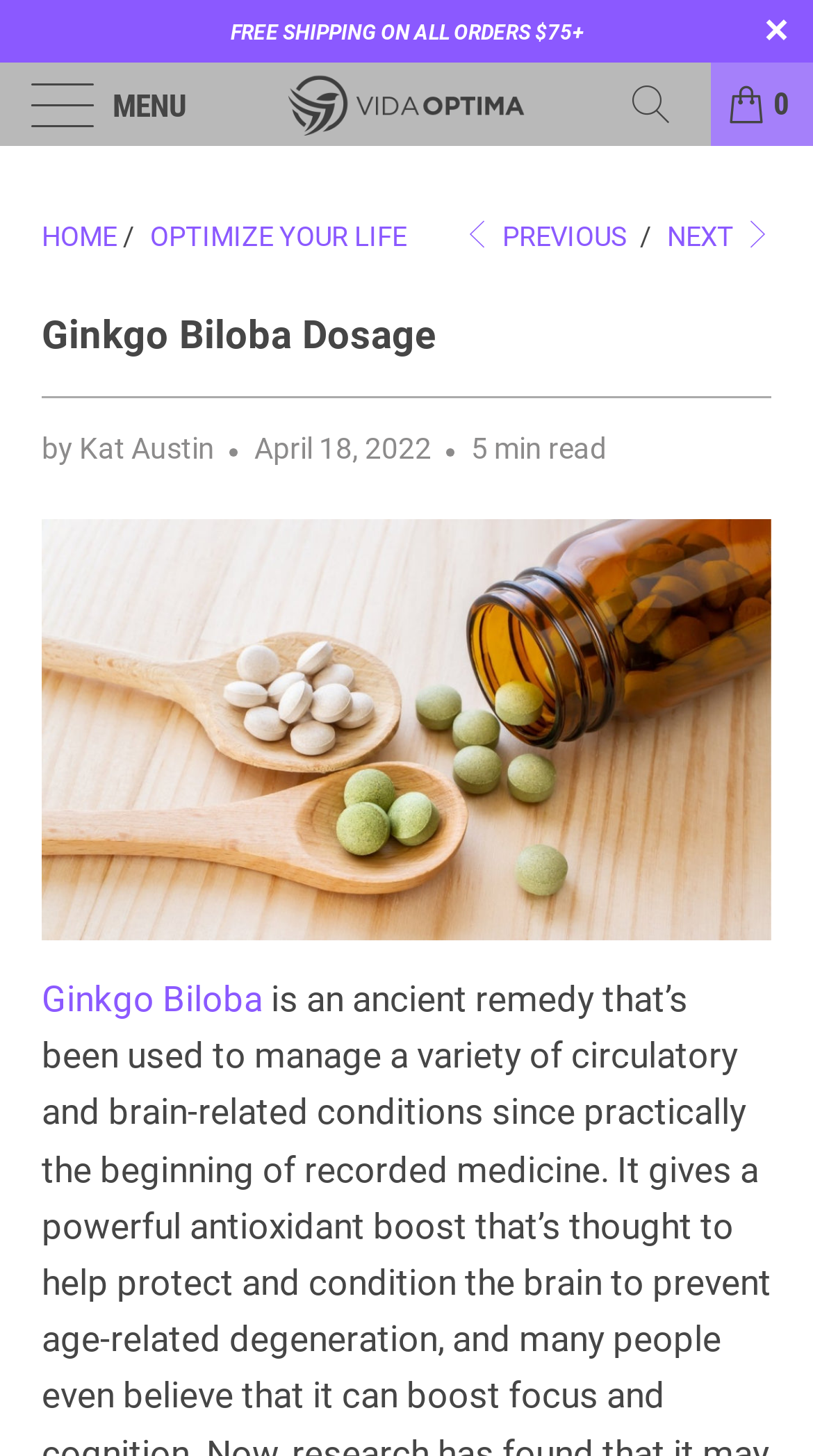What is the name of the website?
Using the image, provide a detailed and thorough answer to the question.

I determined the name of the website by looking at the link element with the text 'Vida Optima™' and its corresponding image element, which suggests that Vida Optima is the brand or website name.